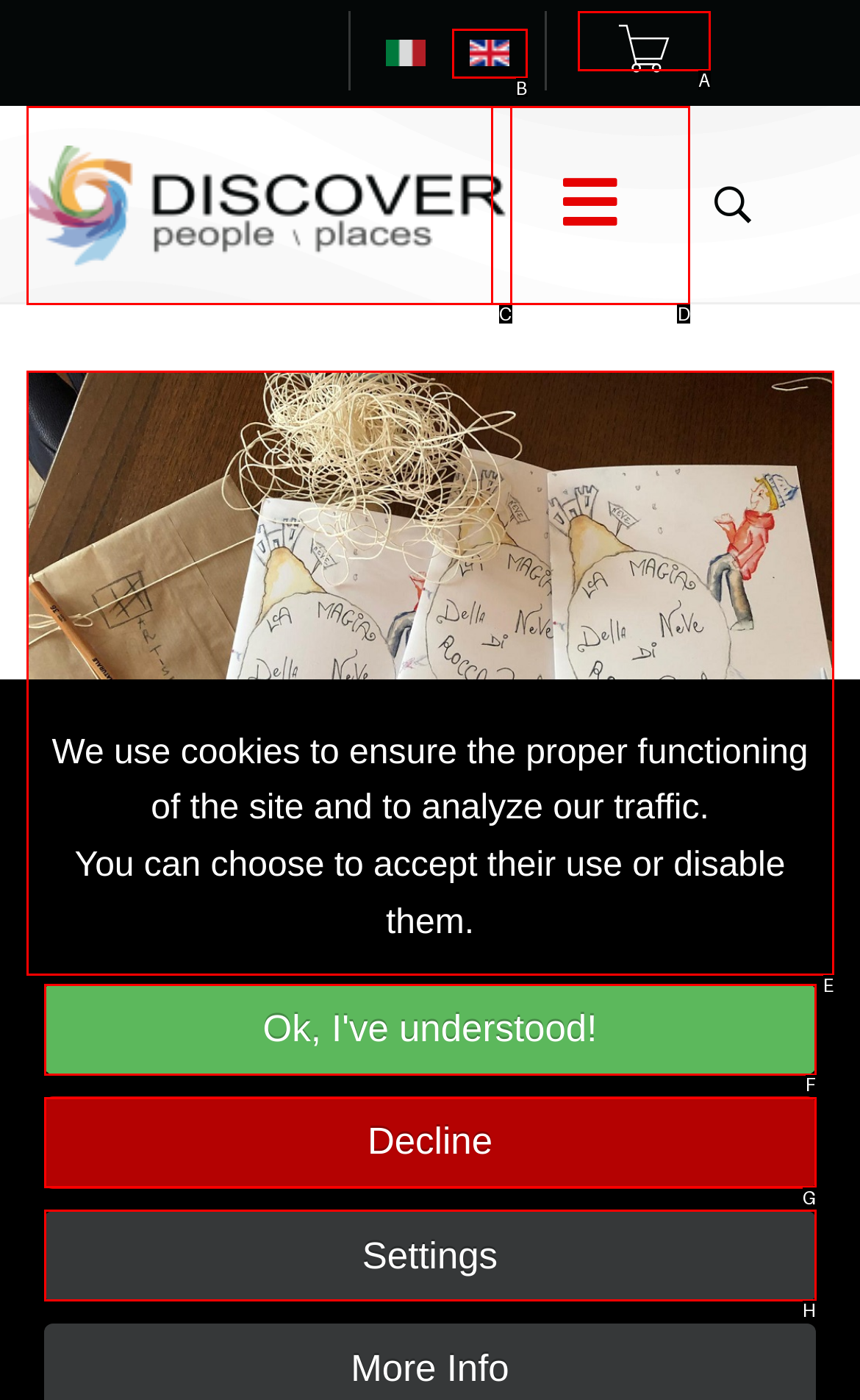Which letter corresponds to the correct option to complete the task: Switch to English?
Answer with the letter of the chosen UI element.

B